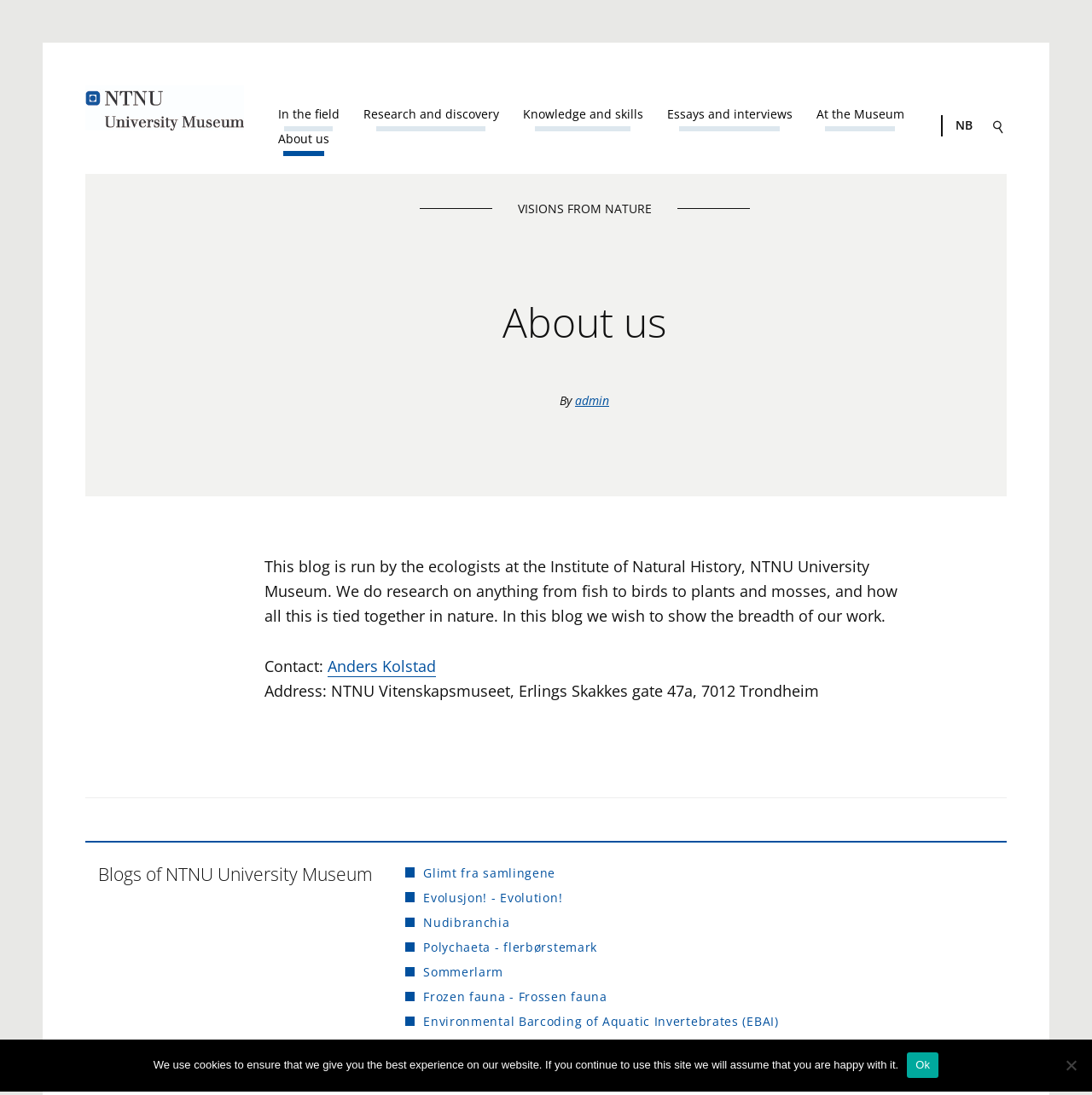Please answer the following question using a single word or phrase: 
How many blogs are listed under 'Blogs of NTNU University Museum'?

9